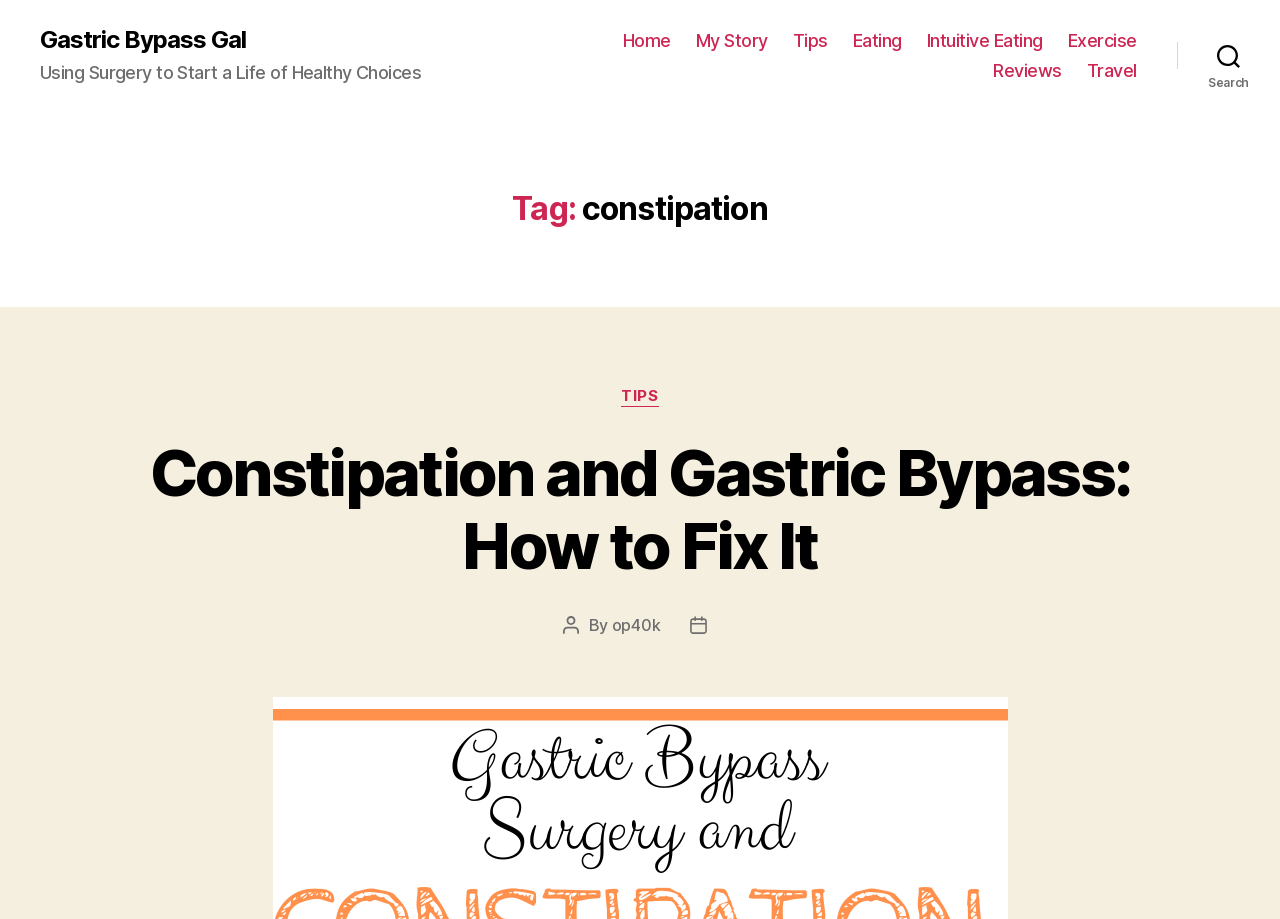Identify the bounding box coordinates of the section to be clicked to complete the task described by the following instruction: "search for something". The coordinates should be four float numbers between 0 and 1, formatted as [left, top, right, bottom].

[0.92, 0.036, 1.0, 0.084]